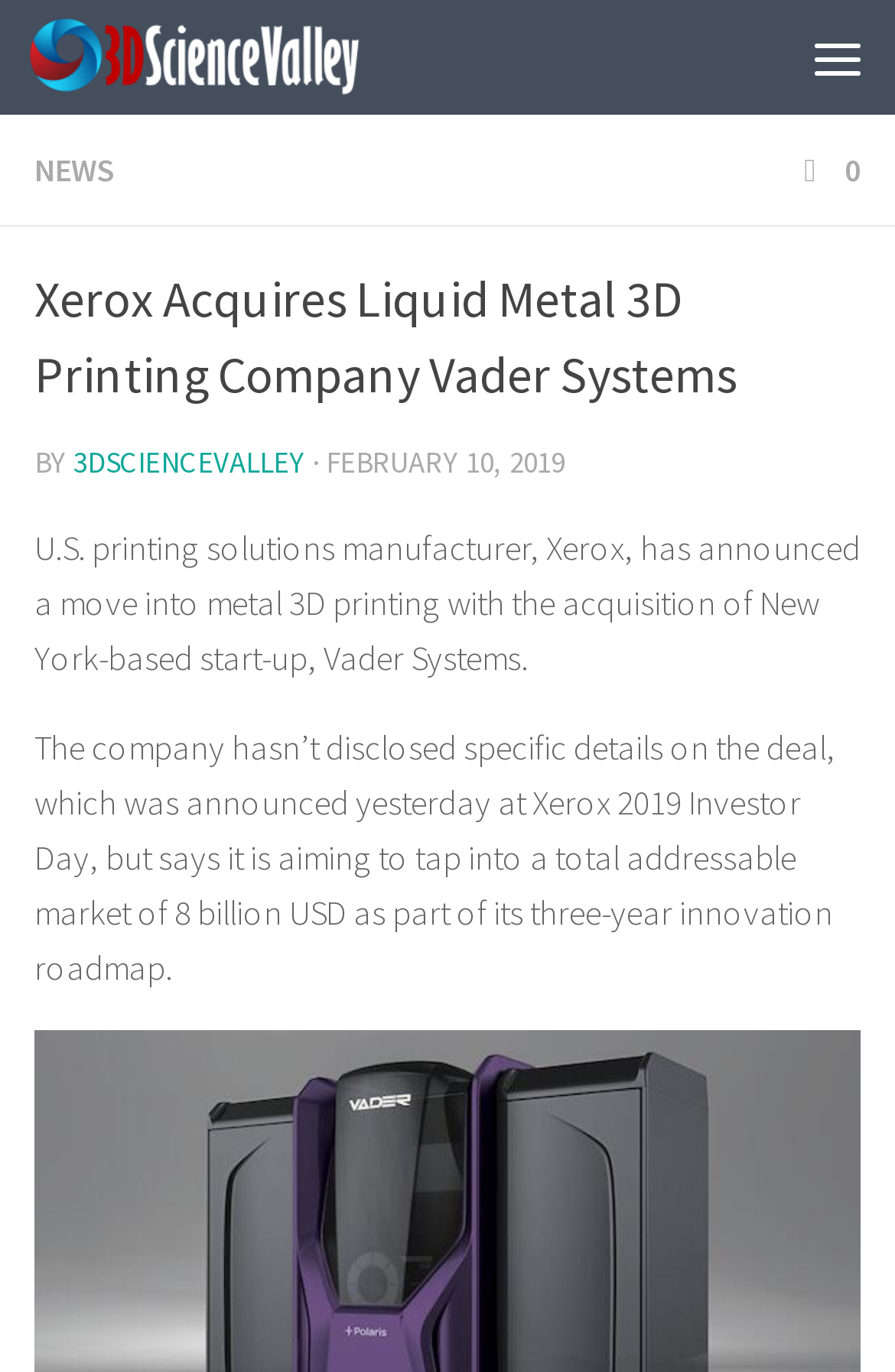What is the type of printing that Xerox is moving into? Using the information from the screenshot, answer with a single word or phrase.

Metal 3D printing